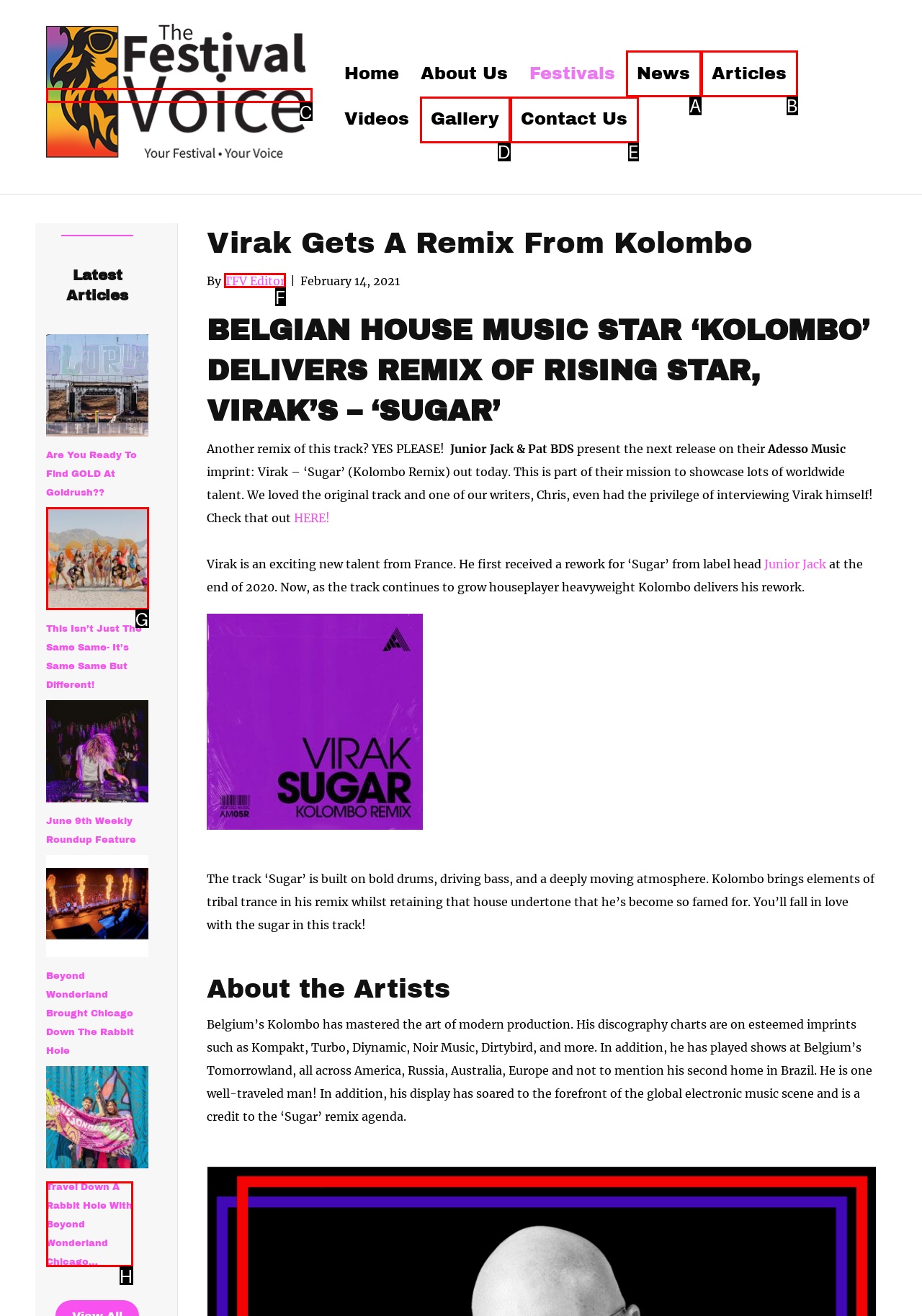Determine which option matches the element description: alt="The Festival Voice"
Answer using the letter of the correct option.

C